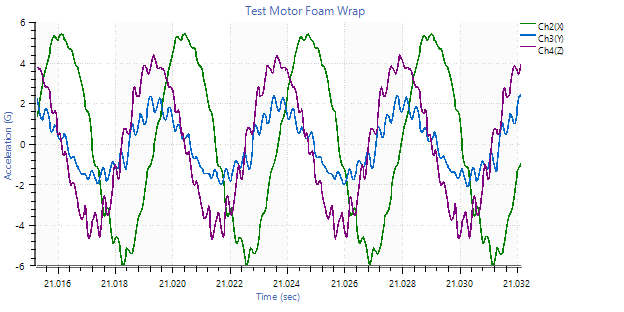Explain the image in detail, mentioning the main subjects and background elements.

This image displays the acceleration time waveform for a foam-wrapped haptic motor during a vibration test. The graph plots acceleration (in G) on the vertical axis against time (in seconds) on the horizontal axis. It illustrates three distinct channels of data labeled as Ch2(0) in green, Ch3(0) in blue, and Ch4(2) in purple. Each channel represents acceleration measurements, demonstrating how the deployment of foam wrapping has influenced the motor's response. The waveform reflects more sinusoidal characteristics compared to previous tests without damping, showcasing a reduction in high-frequency interference, which aligns with findings that support improved damping in the motor setup. This informative visualization aids in analyzing the impact of the foam wrap on motor performance, as suggested by the recent test adjustments.